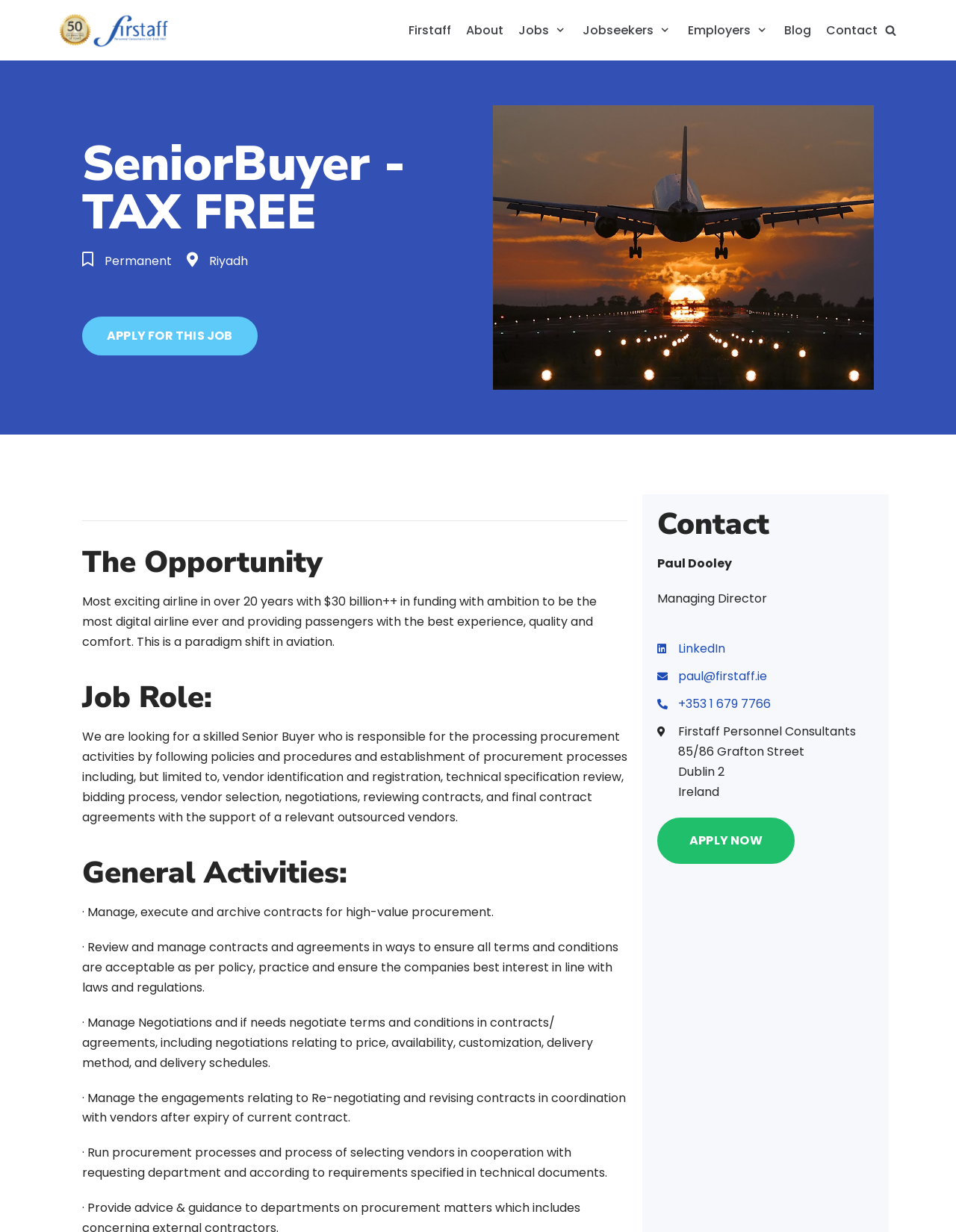What is the job title of the current job posting?
Please provide a single word or phrase as your answer based on the image.

Senior Buyer